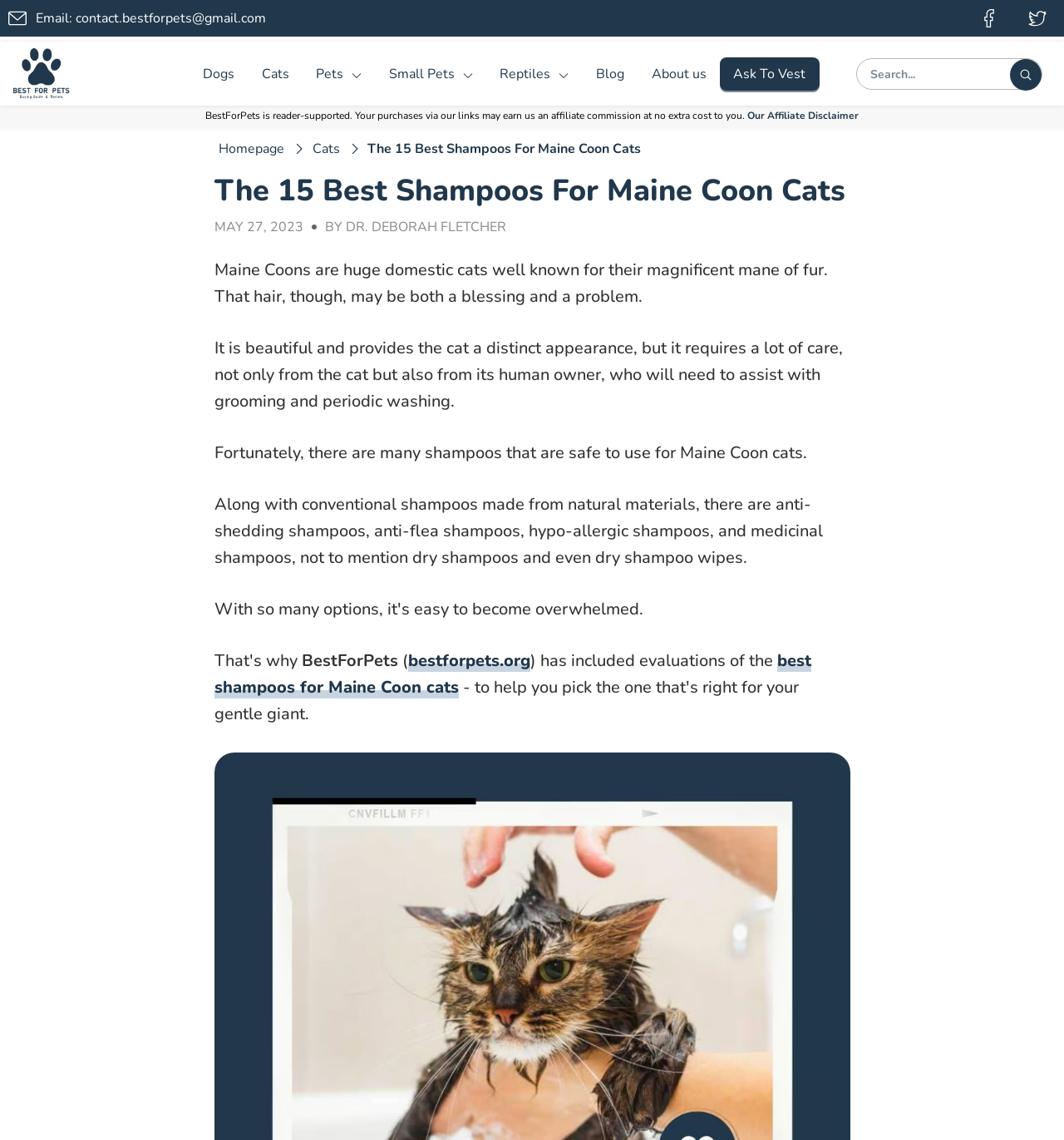Based on the image, please respond to the question with as much detail as possible:
What is the purpose of shampooing for Maine Coon cats?

According to the webpage, shampooing is necessary for Maine Coon cats to assist with grooming and periodic washing, as their magnificent mane of fur requires a lot of care.